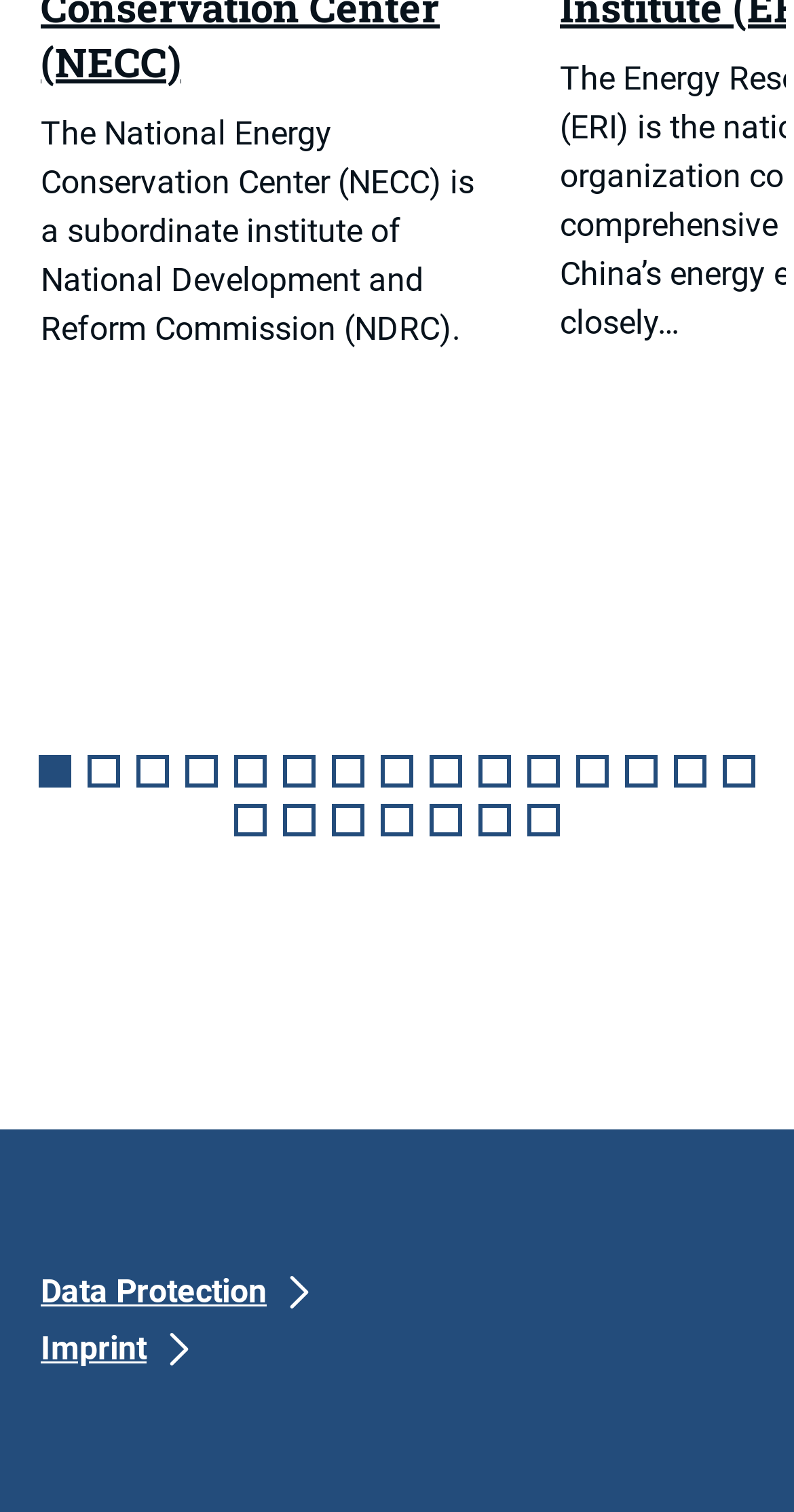Locate the bounding box coordinates of the area that needs to be clicked to fulfill the following instruction: "View Imprint". The coordinates should be in the format of four float numbers between 0 and 1, namely [left, top, right, bottom].

[0.051, 0.876, 0.246, 0.908]